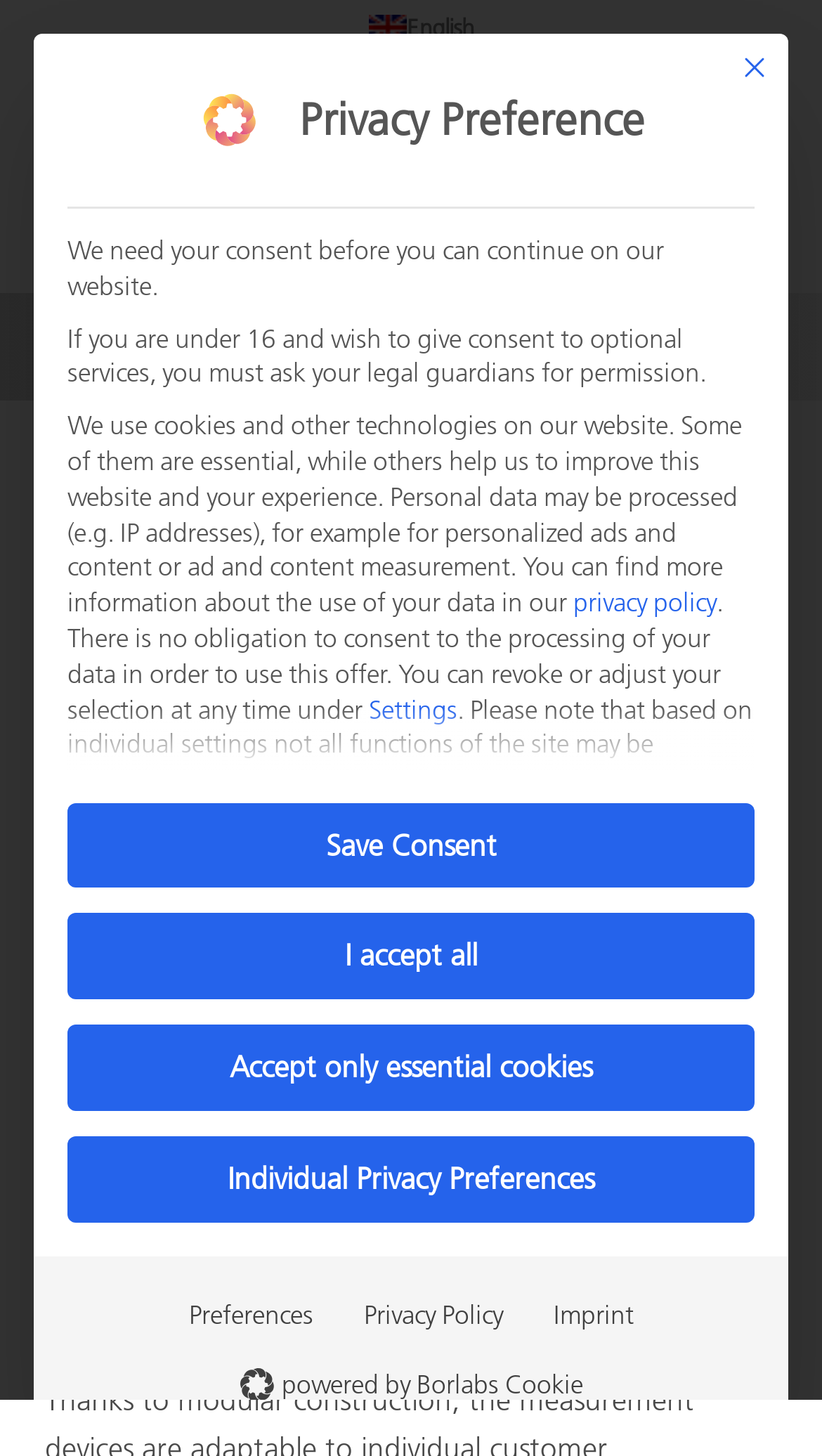What is the purpose of the 'Settings' button?
Look at the image and answer with only one word or phrase.

Adjust privacy settings